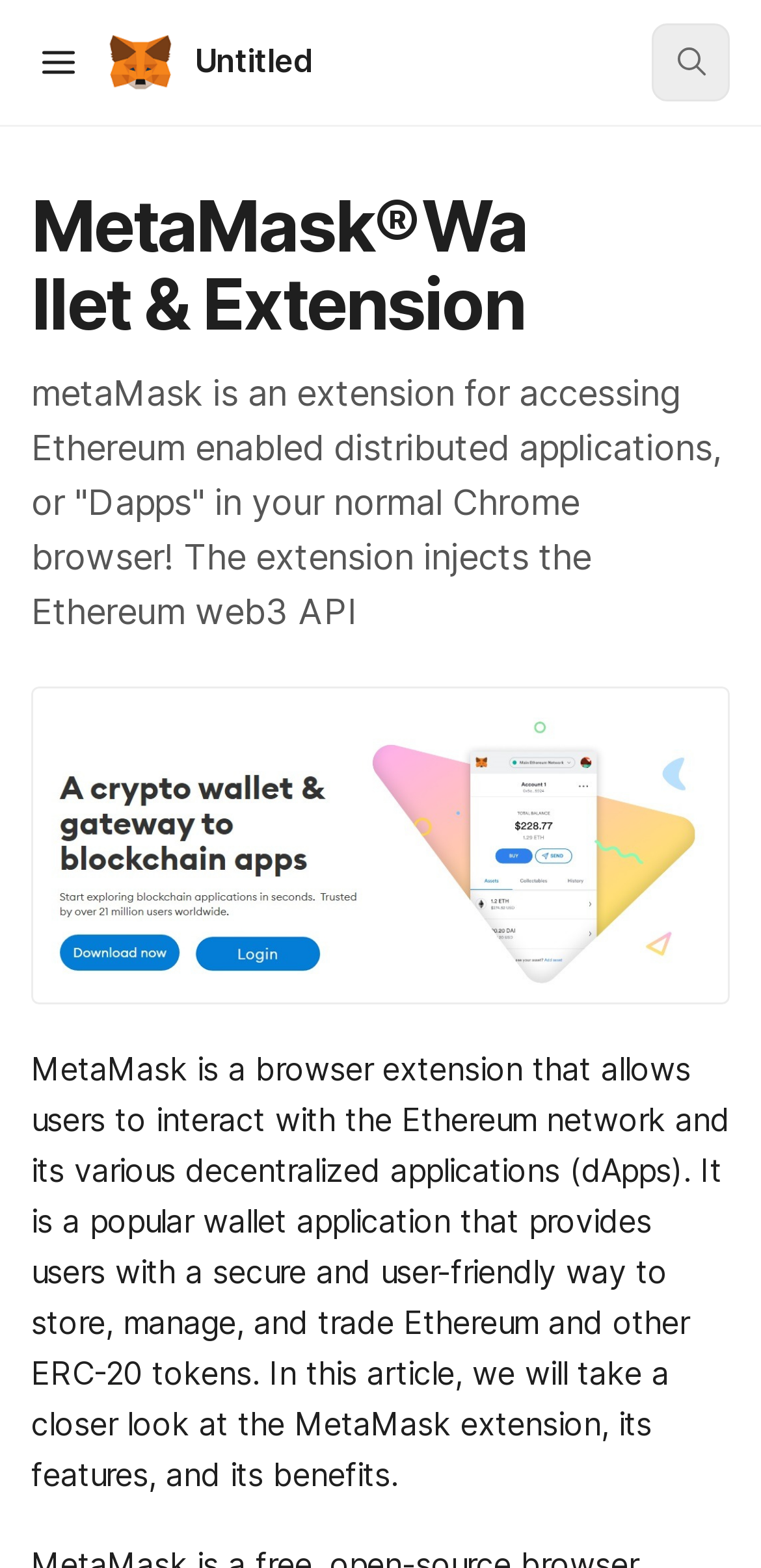Using the description "SearchCtrl + K", locate and provide the bounding box of the UI element.

[0.856, 0.015, 0.959, 0.065]